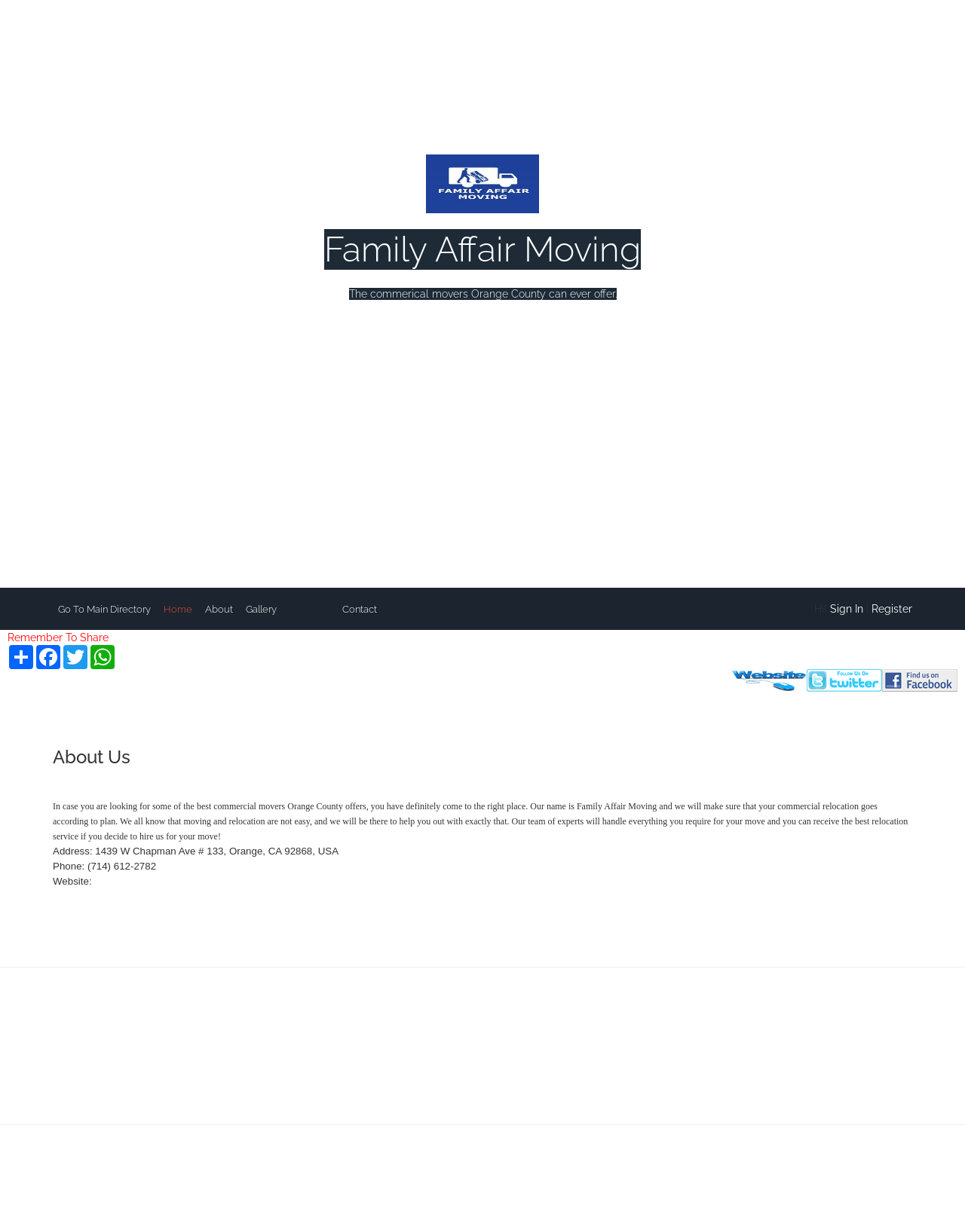Specify the bounding box coordinates of the area that needs to be clicked to achieve the following instruction: "Visit the website".

[0.098, 0.71, 0.263, 0.719]